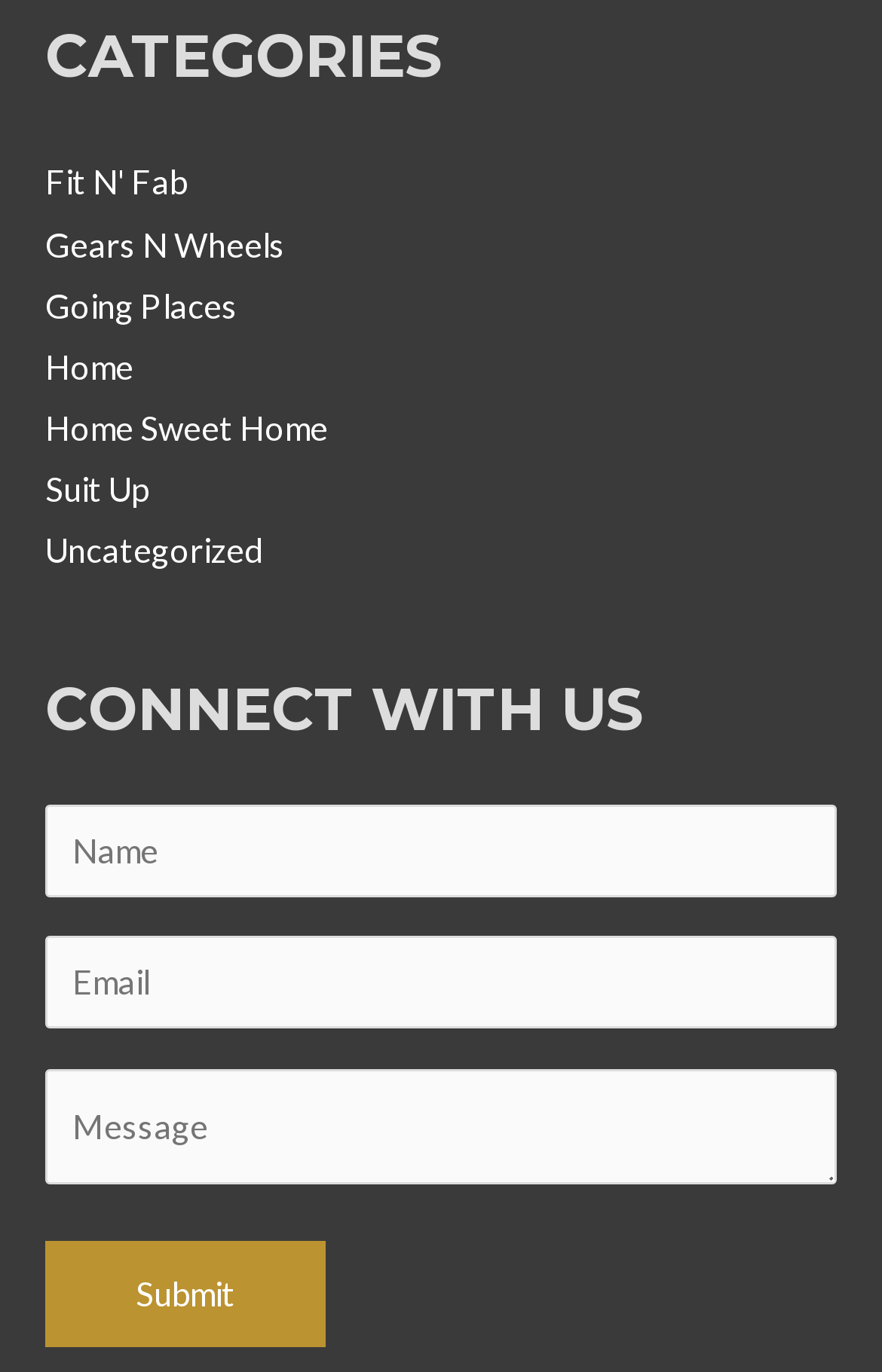Predict the bounding box of the UI element that fits this description: "Fit N' Fab".

[0.051, 0.119, 0.213, 0.147]